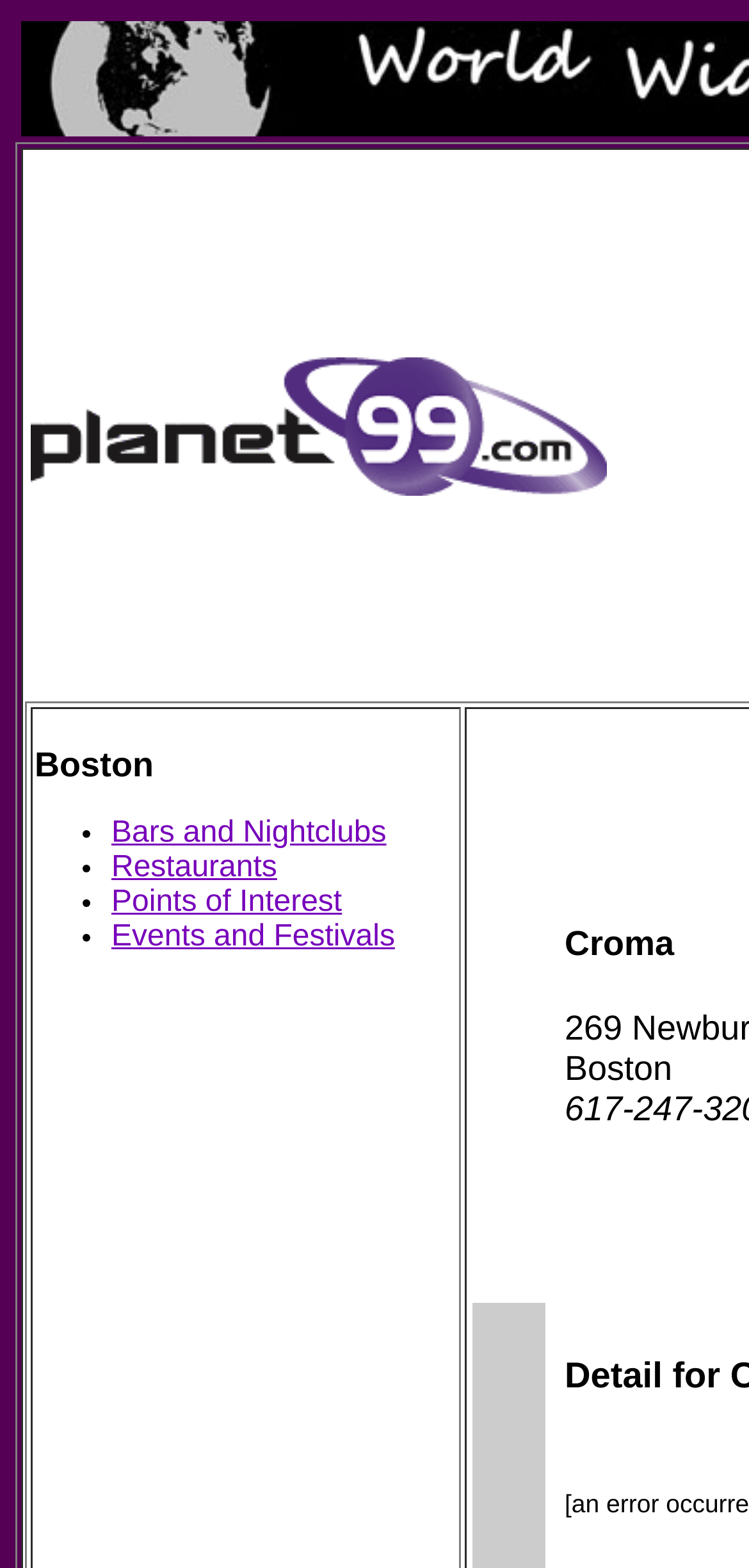What is the first category listed?
Look at the image and provide a short answer using one word or a phrase.

Bars and Nightclubs